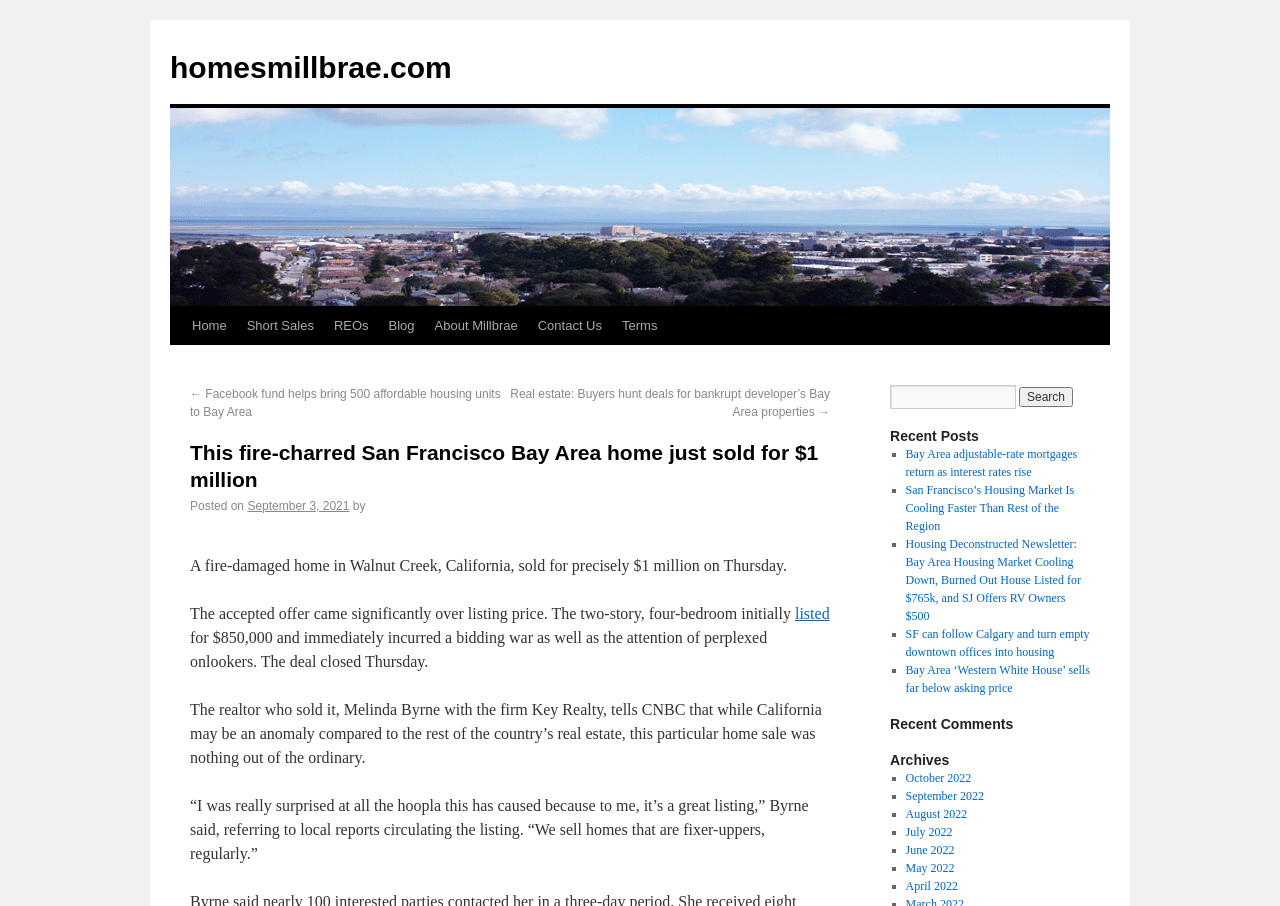From the element description: "September 3, 2021", extract the bounding box coordinates of the UI element. The coordinates should be expressed as four float numbers between 0 and 1, in the order [left, top, right, bottom].

[0.193, 0.55, 0.273, 0.566]